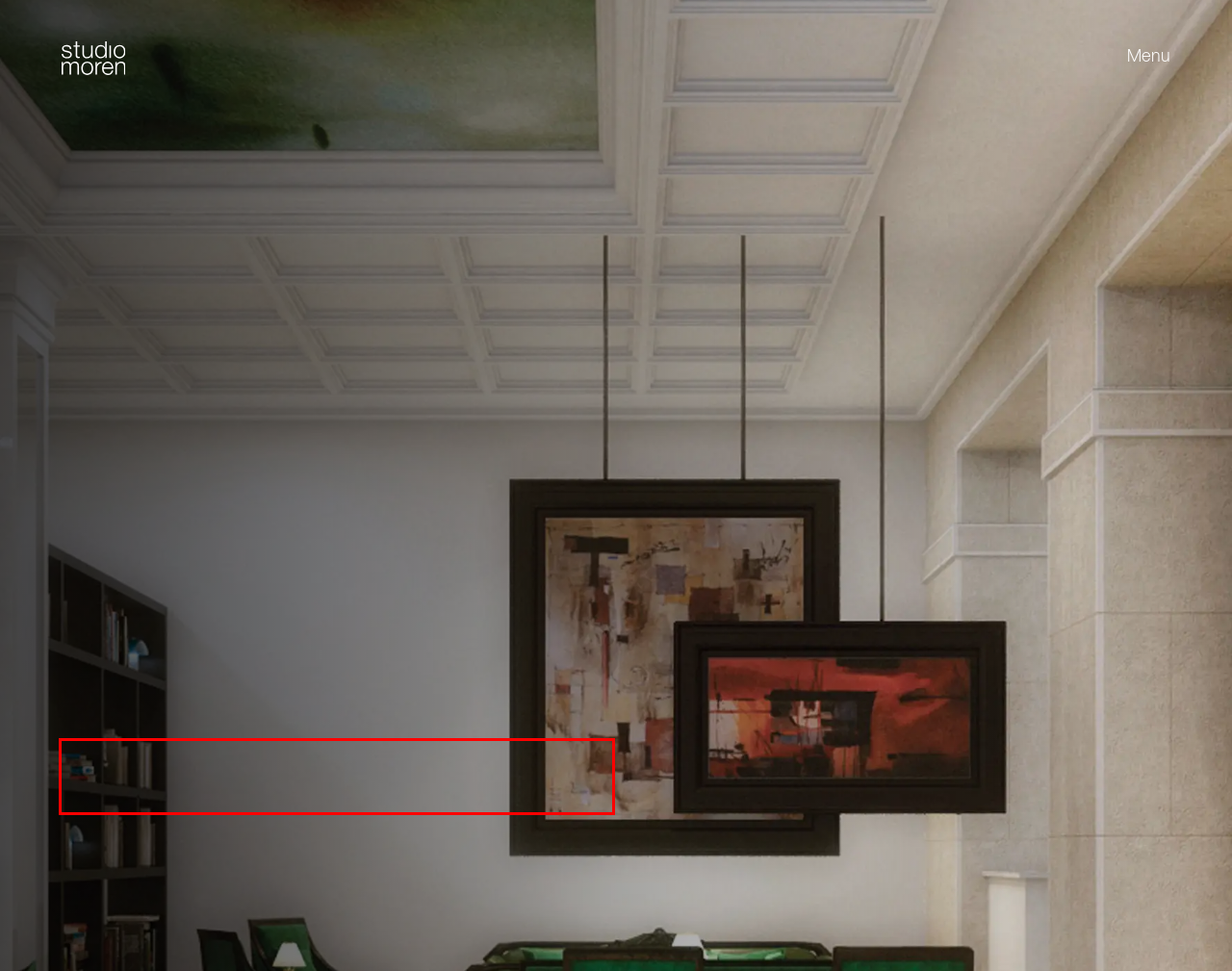Examine the screenshot of the webpage, locate the red bounding box, and generate the text contained within it.

We are a people business and we love to talk. We encourage you to get in touch and find out how we can bring your vision to life and deliver commercial success.